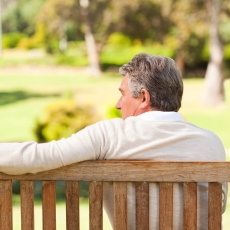Give an elaborate caption for the image.

The image depicts a man sitting on a wooden bench in a serene park setting, gazing thoughtfully into the distance. He appears to be in his late fifties or early sixties, with neatly styled gray hair and dressed in a light-colored sweater, conveying a sense of comfort and relaxation. The lush green landscape behind him is dotted with trees and shrubs, contributing to the tranquil atmosphere. This moment of quiet reflection may symbolize themes of contemplation or mindfulness, resonating with topics related to health and wellness. The image seems relevant in discussions around issues like erectile dysfunction, as indicated by its association with medical literature focusing on health topics, particularly those affecting older men.